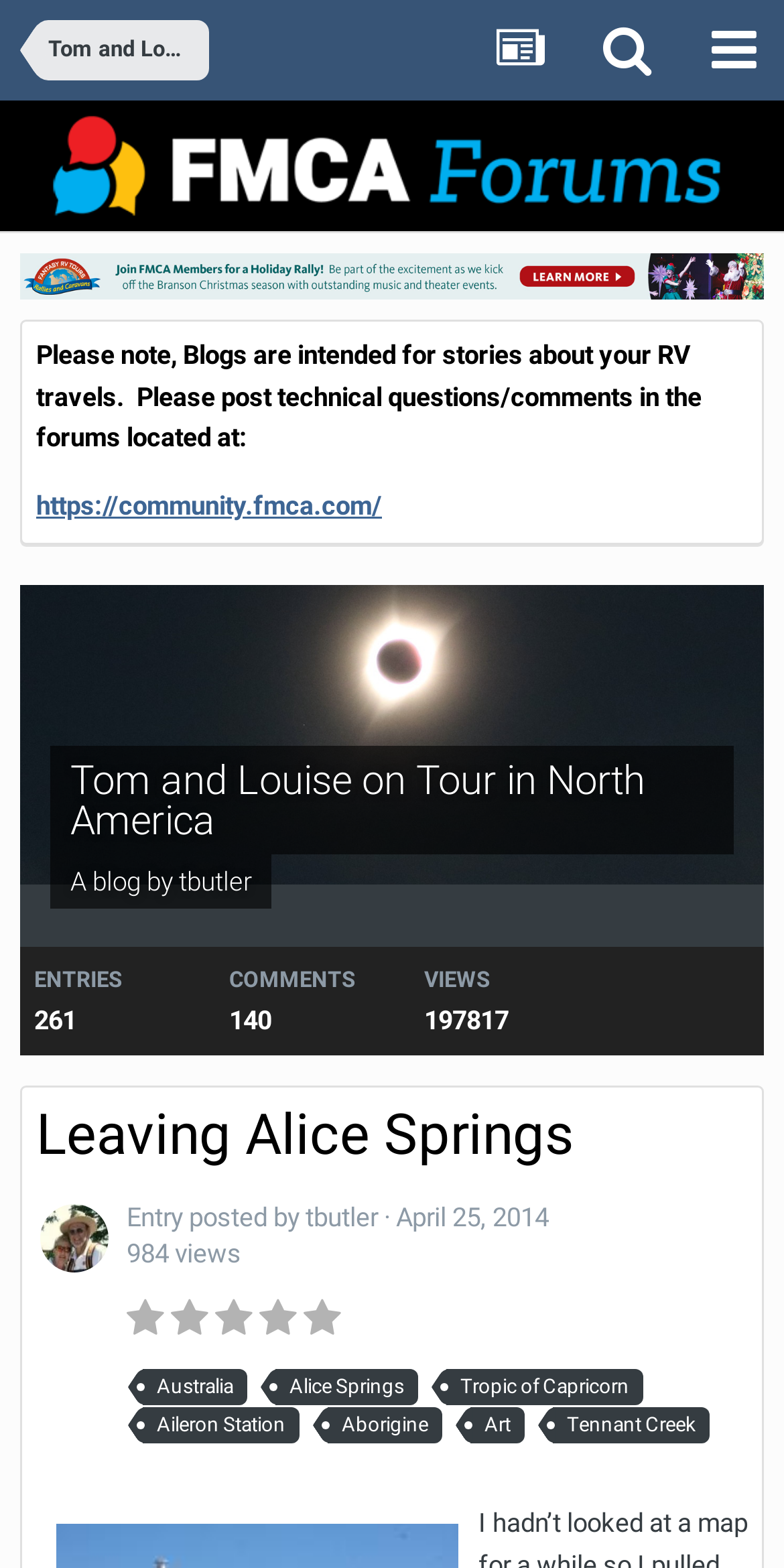How many entries are there in the blog?
Can you offer a detailed and complete answer to this question?

I found the answer by looking at the statistics section of the webpage, where I saw the text 'ENTRIES' followed by the number '261', which indicates the number of entries in the blog.